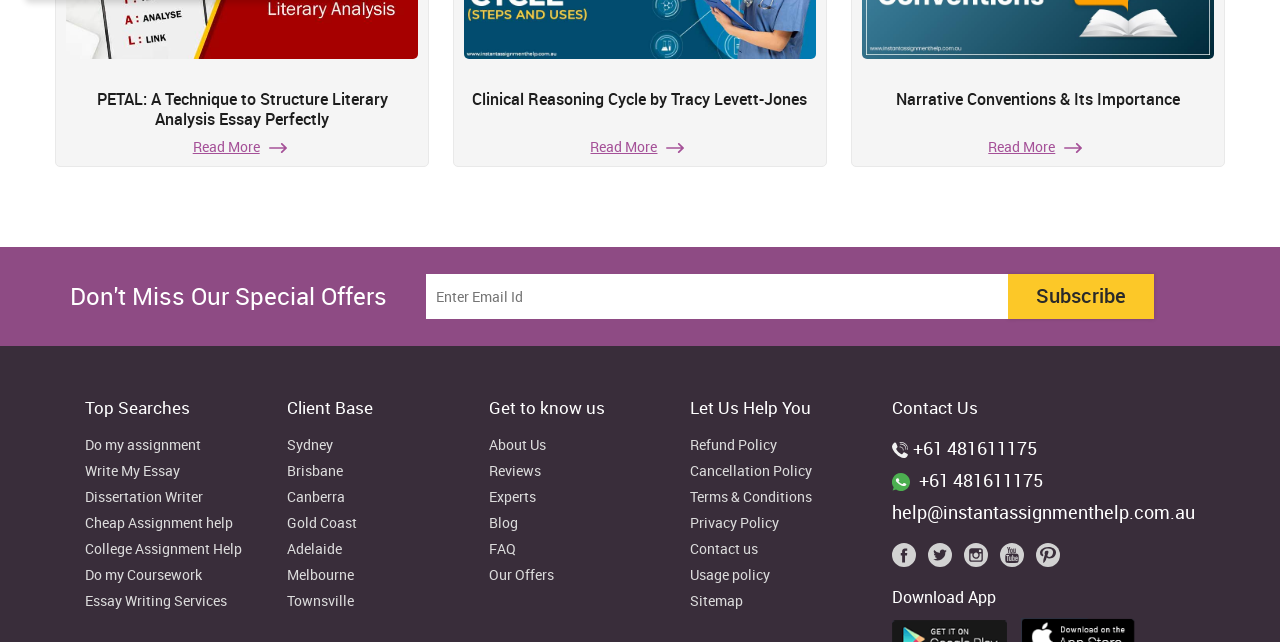Identify the bounding box coordinates necessary to click and complete the given instruction: "Learn more about the company".

[0.382, 0.681, 0.516, 0.721]